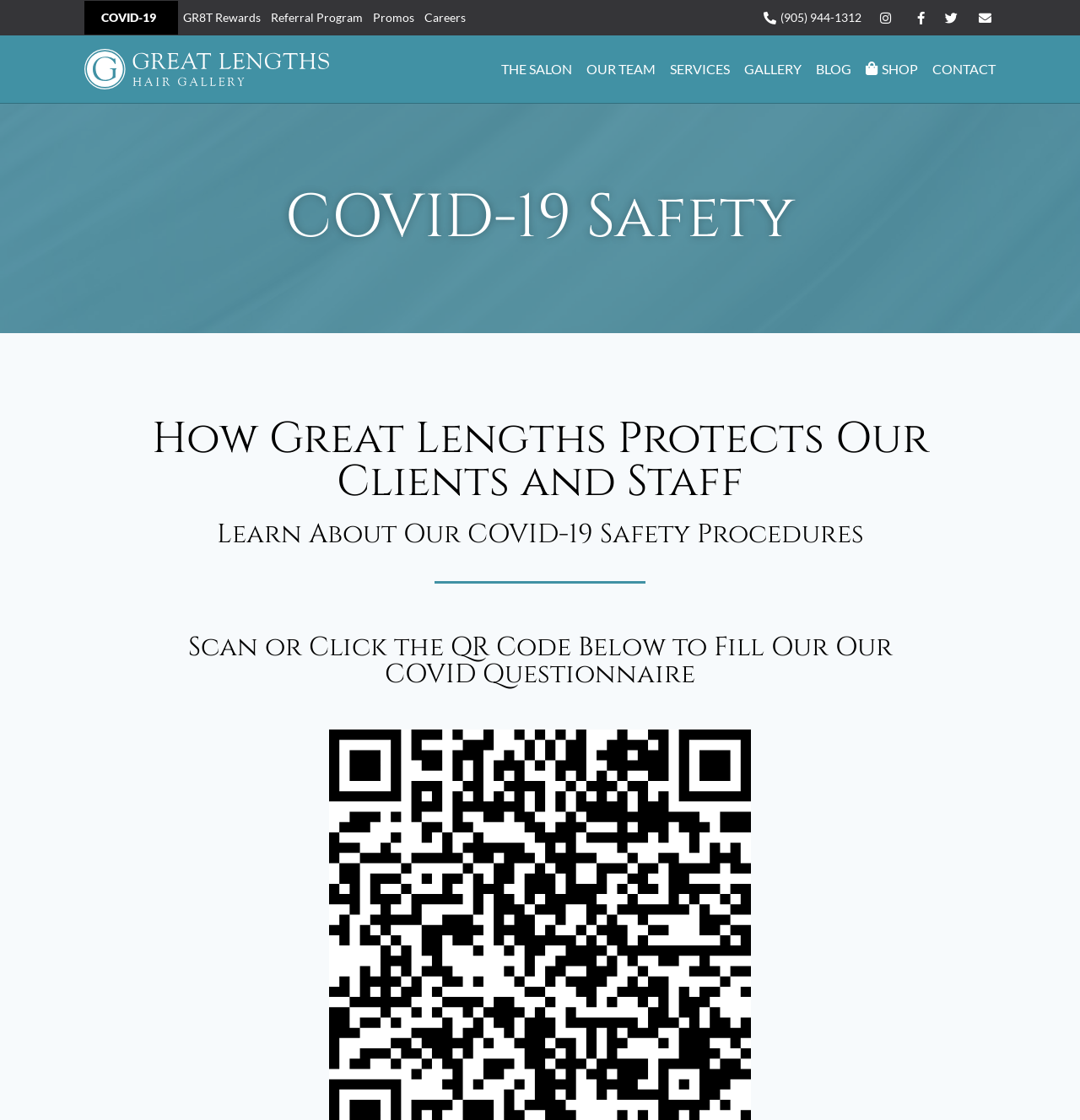Locate the bounding box coordinates of the clickable region to complete the following instruction: "Learn about COVID-19 safety procedures."

[0.137, 0.465, 0.863, 0.489]